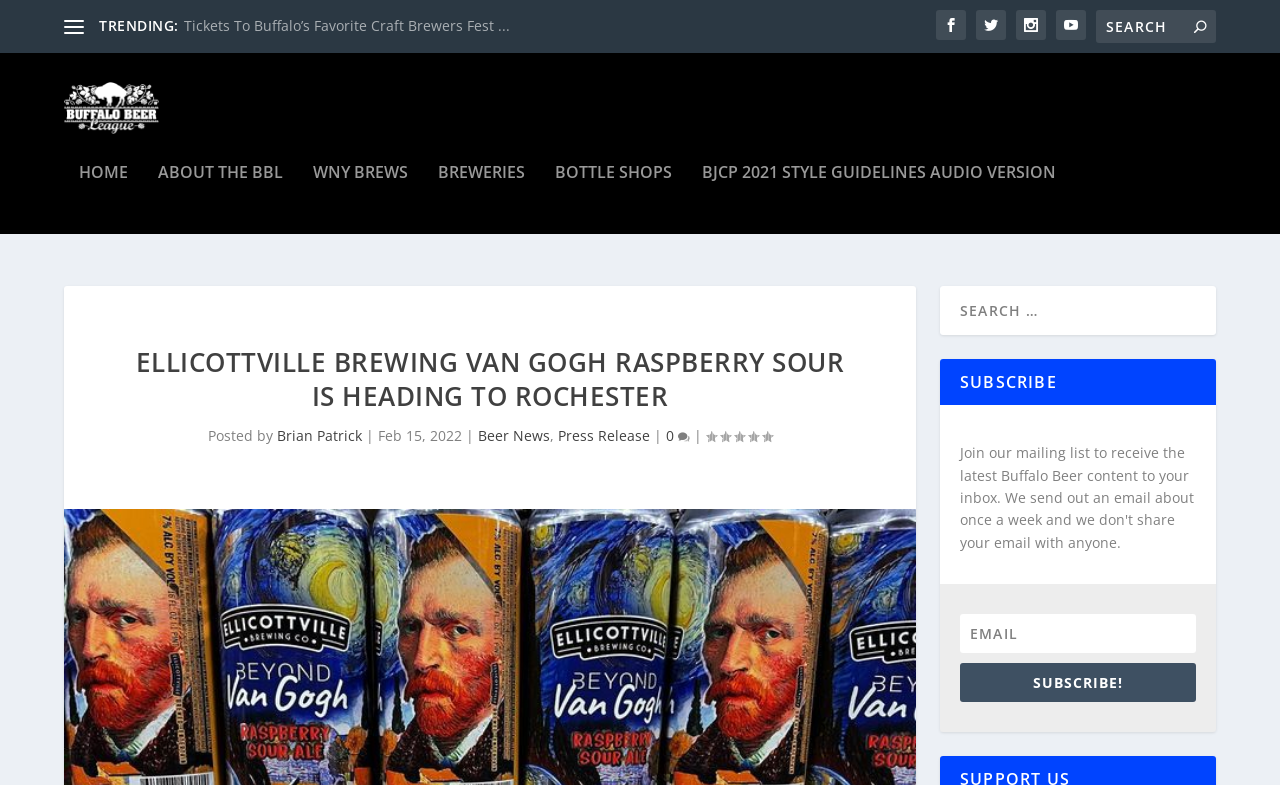Provide your answer to the question using just one word or phrase: What is the name of the author of the article?

Brian Patrick